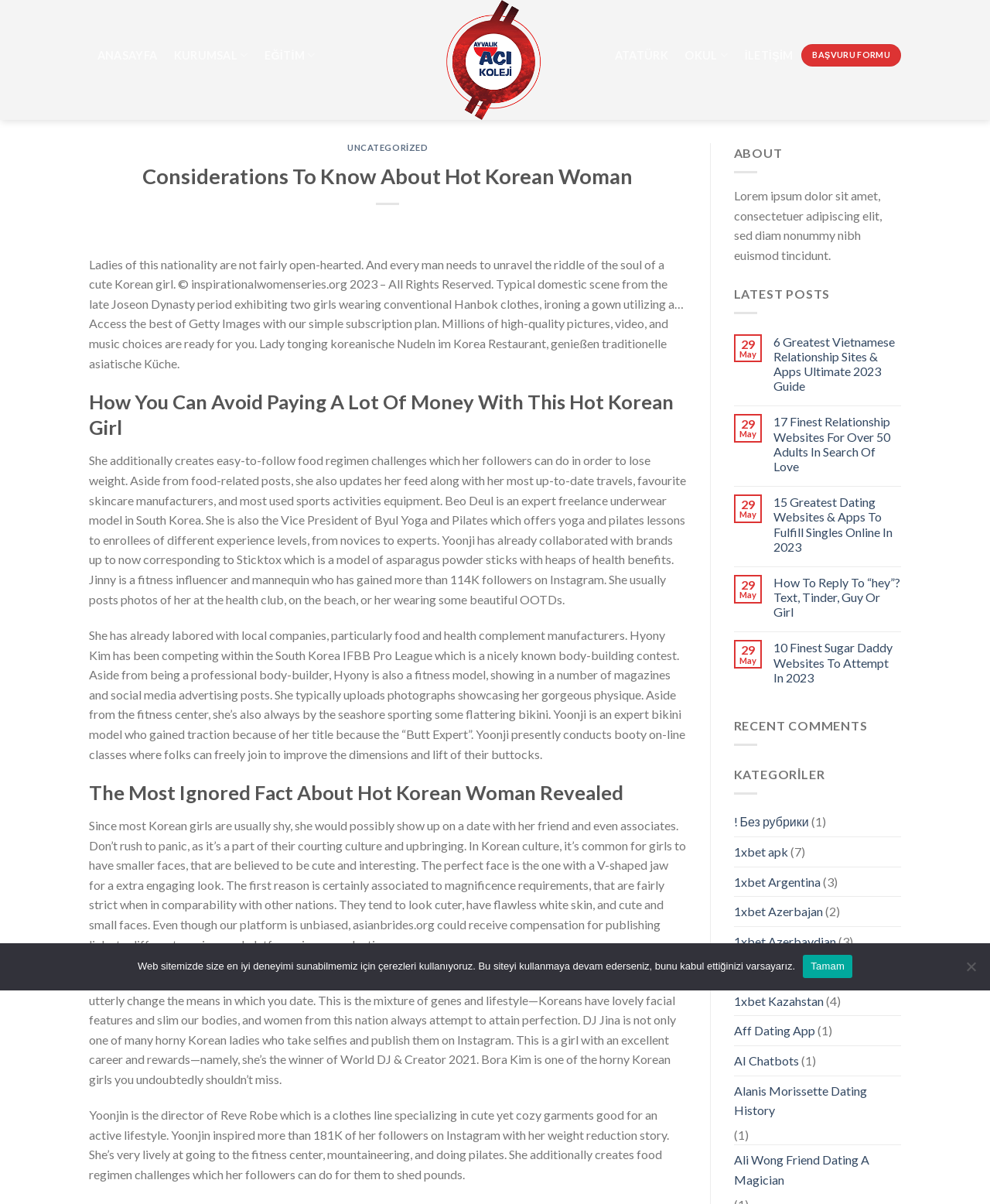Identify the bounding box for the UI element described as: "AnaSayfa". The coordinates should be four float numbers between 0 and 1, i.e., [left, top, right, bottom].

[0.09, 0.033, 0.167, 0.059]